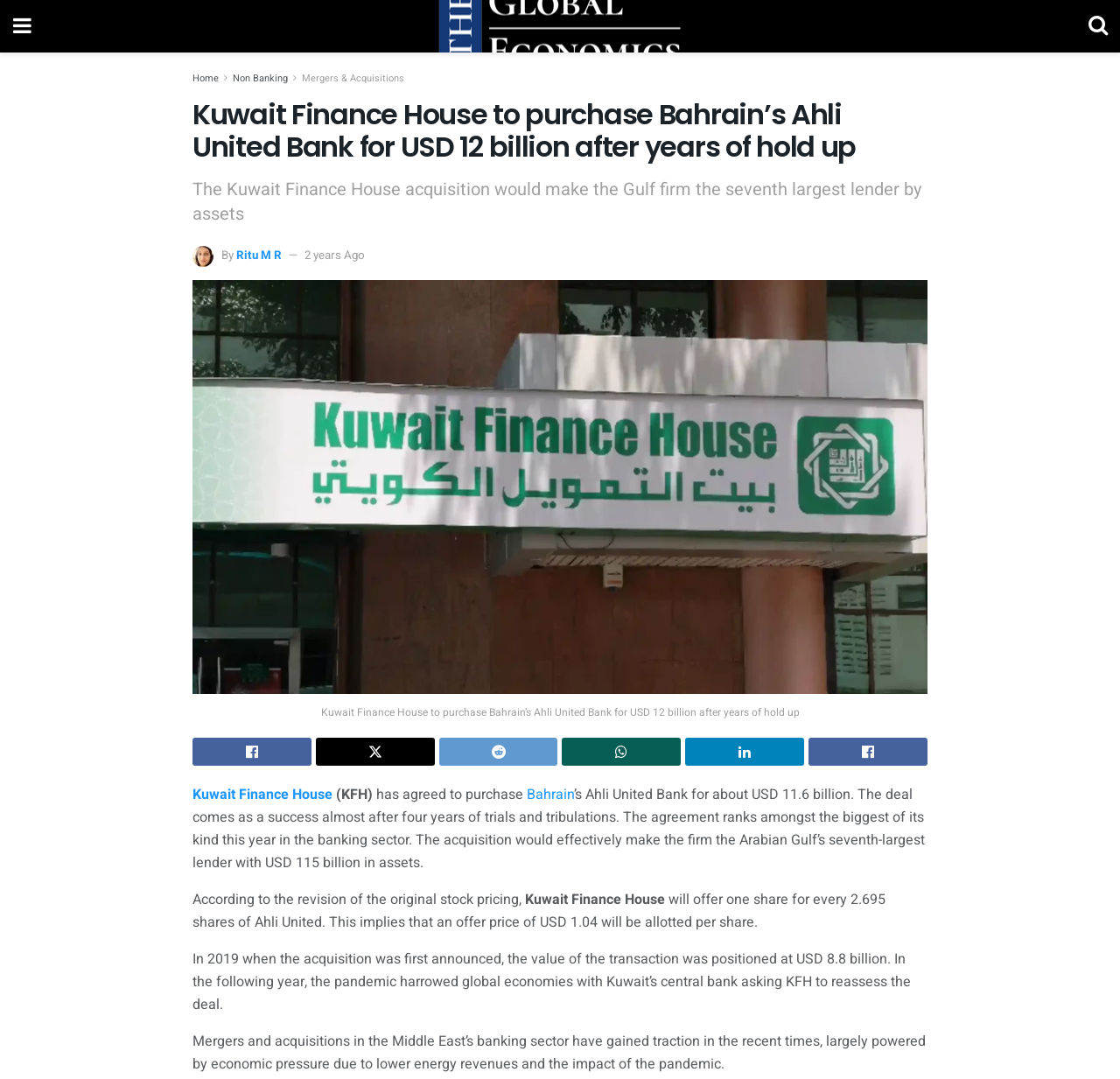Please specify the bounding box coordinates of the clickable region necessary for completing the following instruction: "Learn about Who We Are". The coordinates must consist of four float numbers between 0 and 1, i.e., [left, top, right, bottom].

None